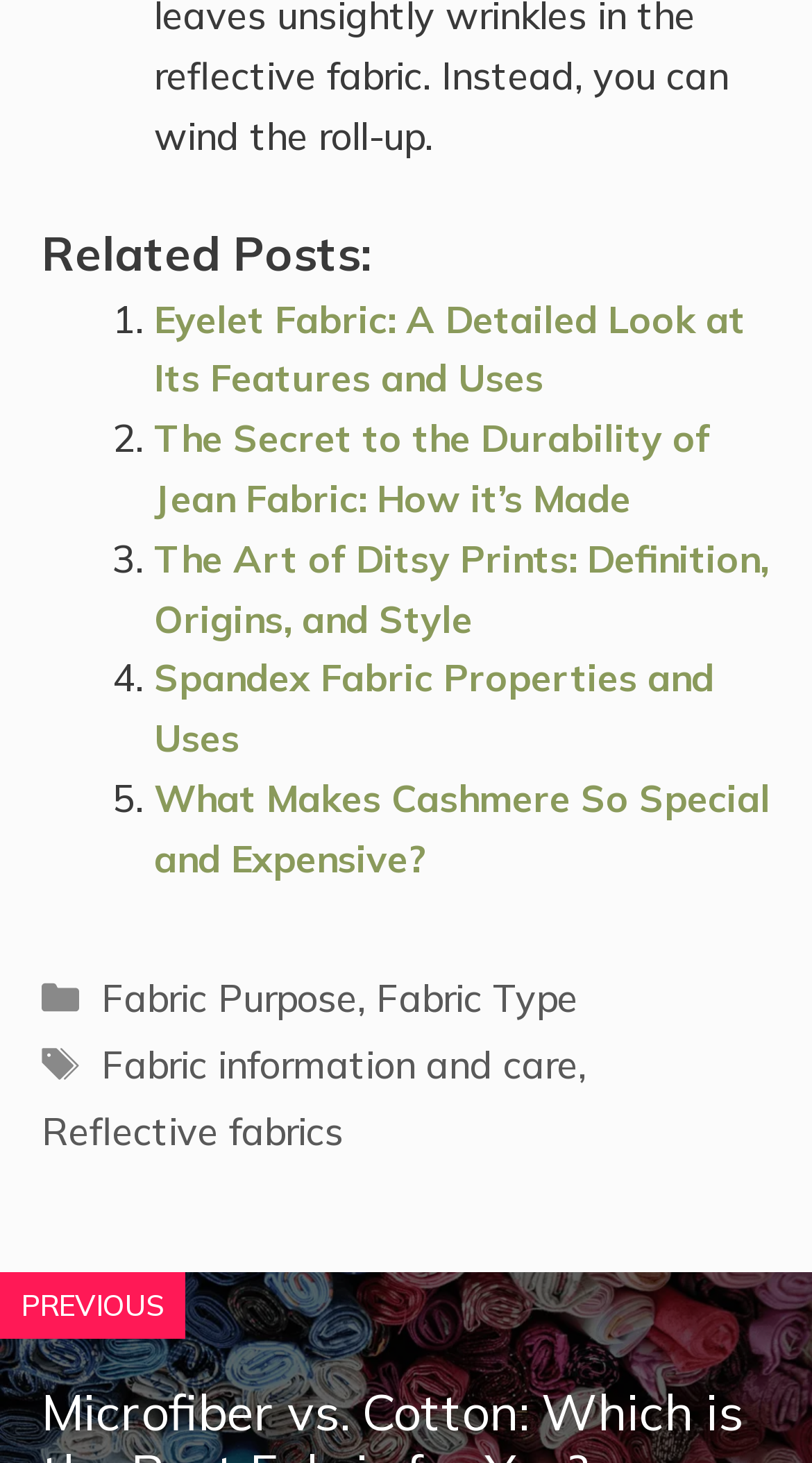Given the element description, predict the bounding box coordinates in the format (top-left x, top-left y, bottom-right x, bottom-right y), using floating point numbers between 0 and 1: Spandex Fabric Properties and Uses

[0.19, 0.447, 0.879, 0.521]